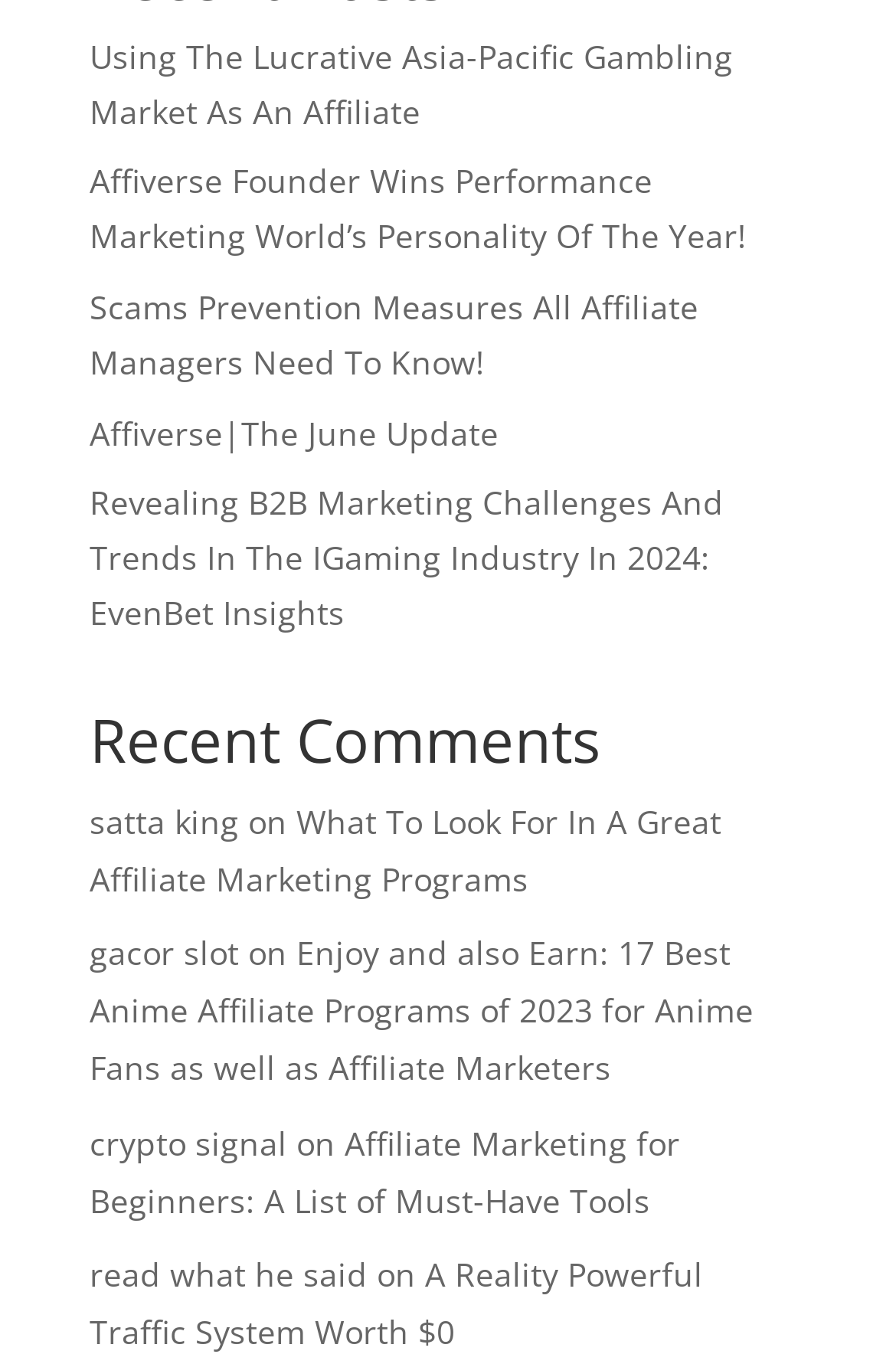Identify the bounding box coordinates for the UI element described by the following text: "Affiverse|The June Update". Provide the coordinates as four float numbers between 0 and 1, in the format [left, top, right, bottom].

[0.1, 0.301, 0.556, 0.333]